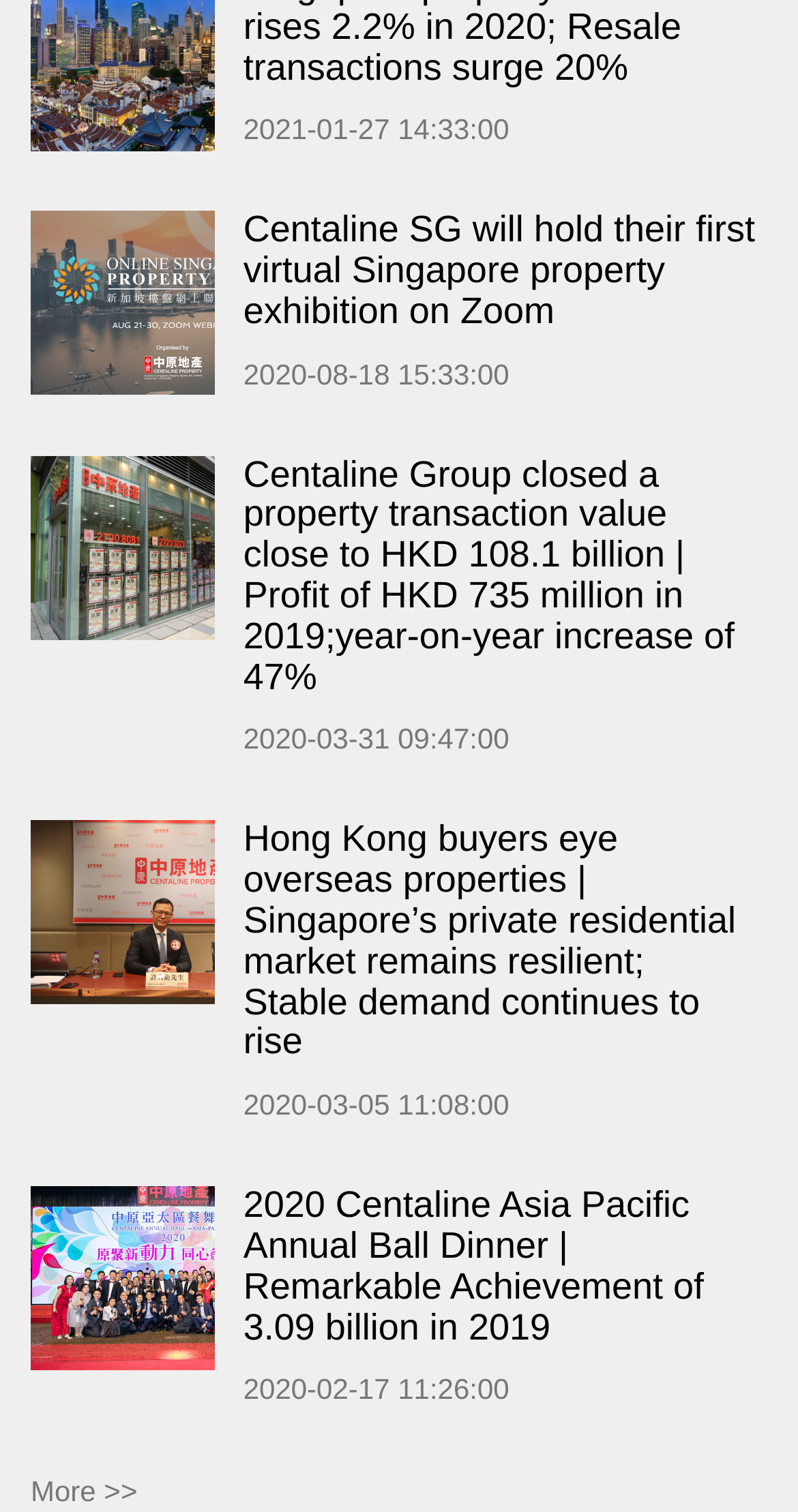Identify the bounding box coordinates of the area that should be clicked in order to complete the given instruction: "Read more about Centaline Group's property transaction value". The bounding box coordinates should be four float numbers between 0 and 1, i.e., [left, top, right, bottom].

[0.038, 0.301, 0.269, 0.423]